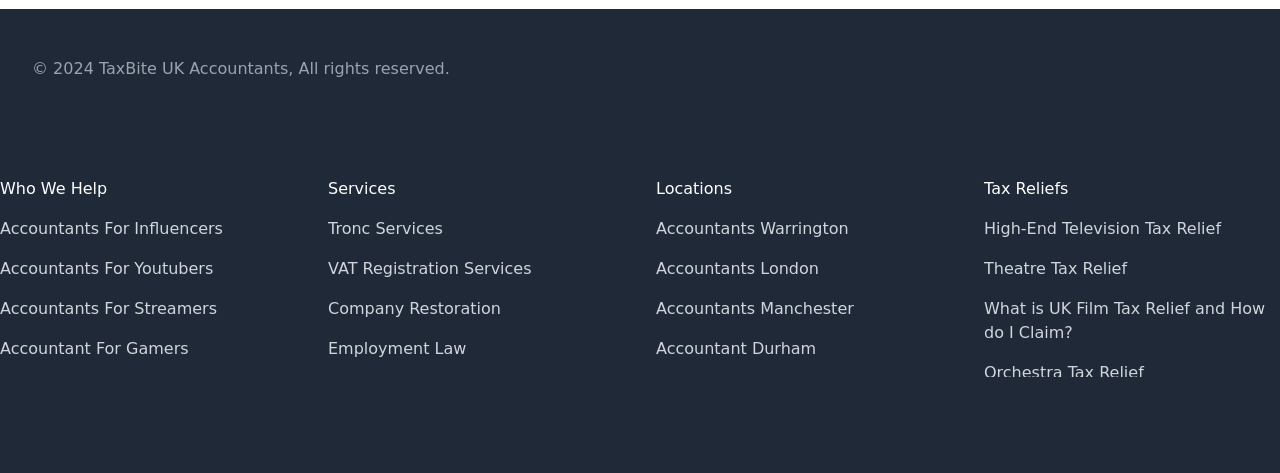Provide the bounding box coordinates of the HTML element this sentence describes: "Employment Law".

[0.256, 0.717, 0.364, 0.757]